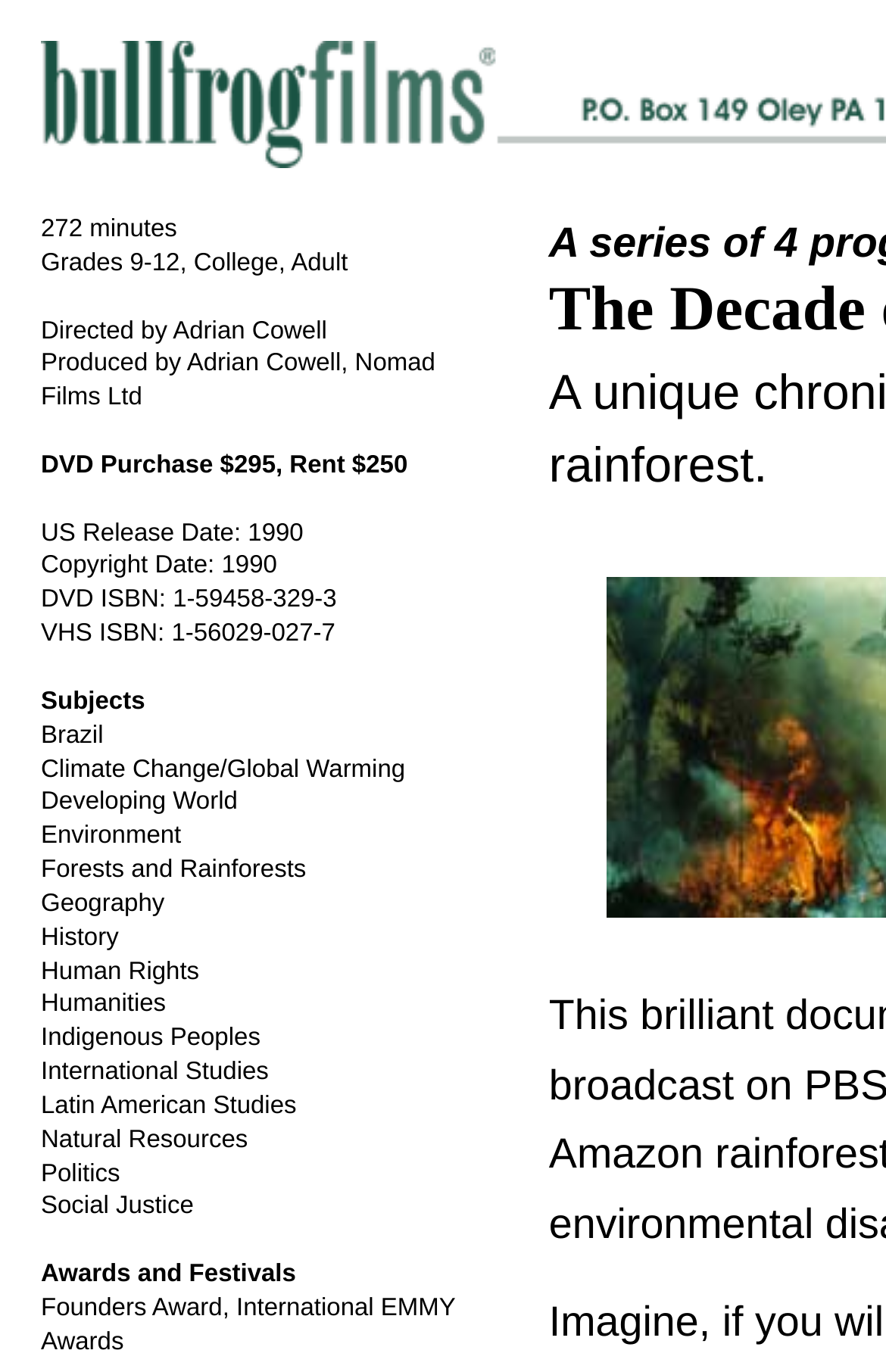Reply to the question below using a single word or brief phrase:
What award did the documentary win?

Founders Award, International EMMY Awards